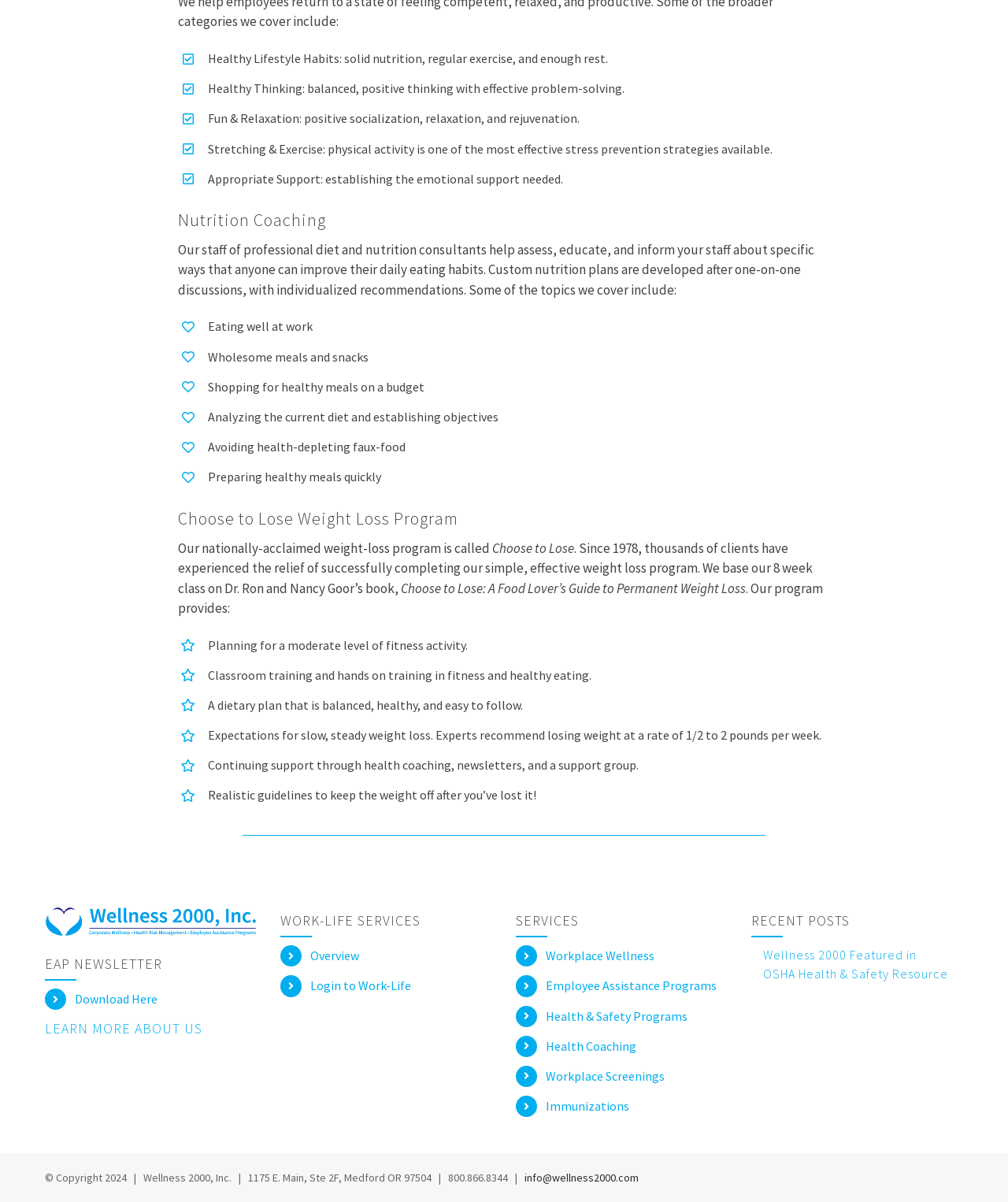Examine the image carefully and respond to the question with a detailed answer: 
How many recent posts are listed on the webpage?

Under the heading 'RECENT POSTS', there is only one recent post listed, which is titled 'Wellness 2000 Featured in OSHA Health & Safety Resource'. This post is linked to a separate webpage.